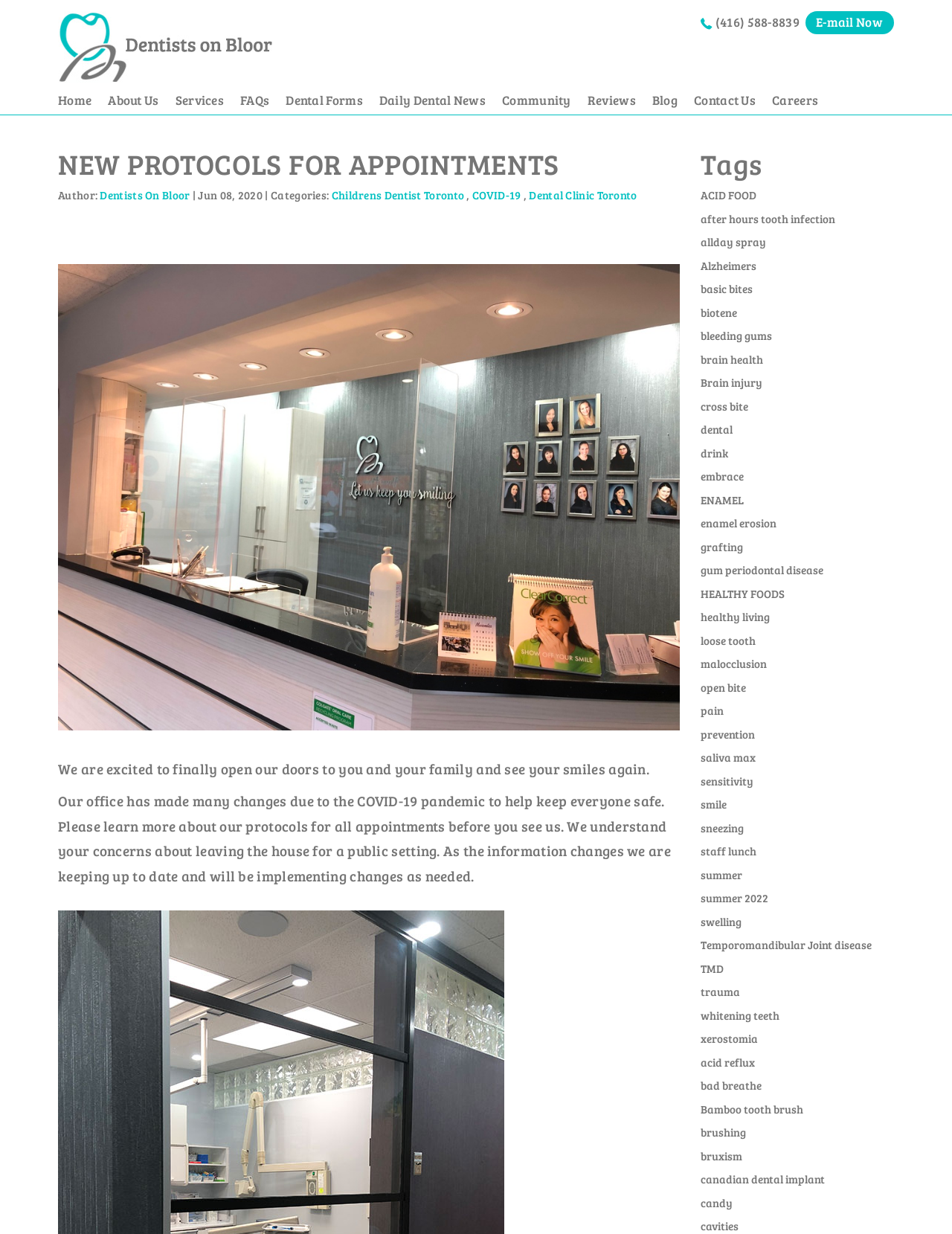Given the following UI element description: "smile", find the bounding box coordinates in the webpage screenshot.

[0.736, 0.646, 0.763, 0.658]